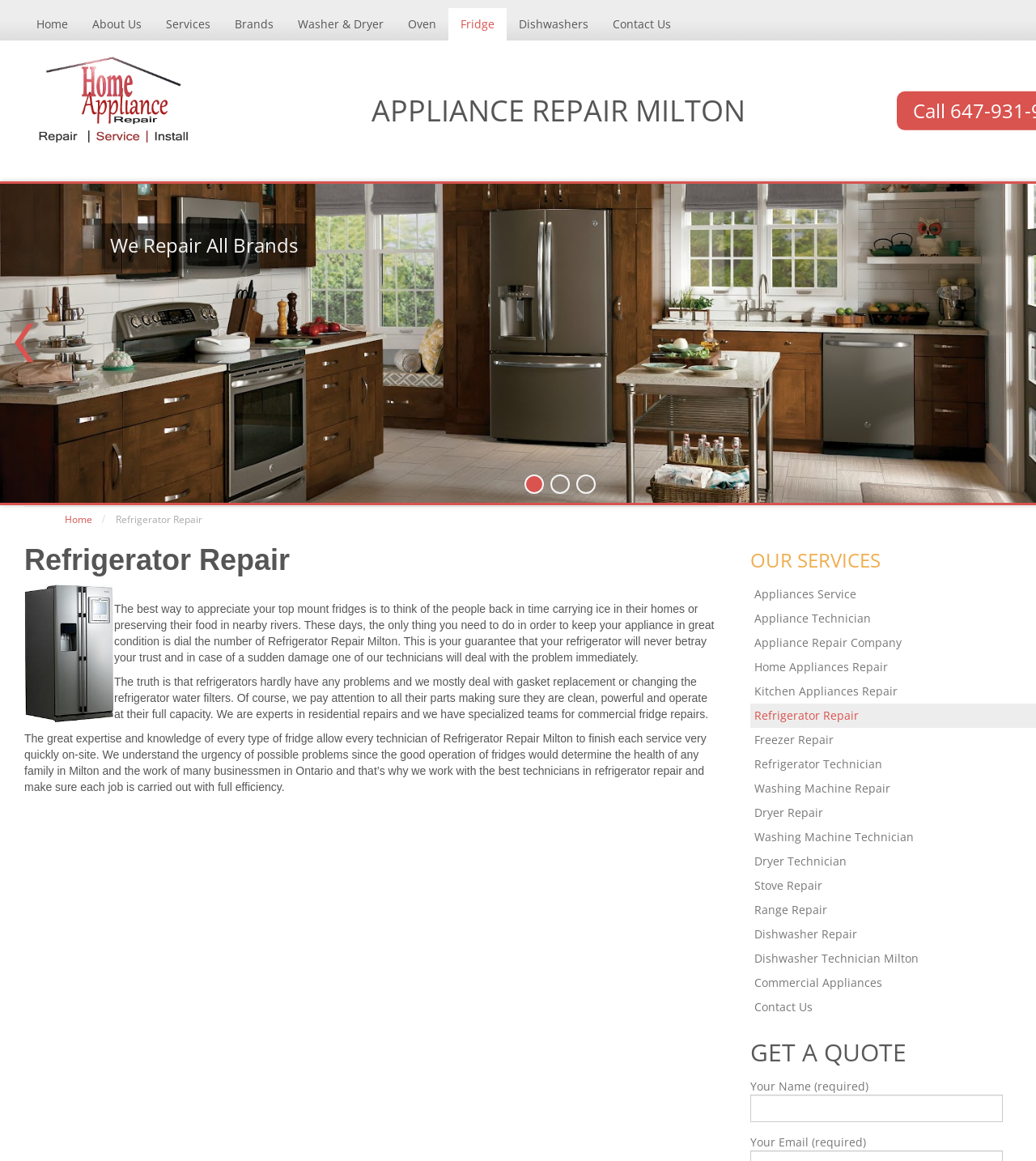How many input fields are there in the contact form?
Respond with a short answer, either a single word or a phrase, based on the image.

2